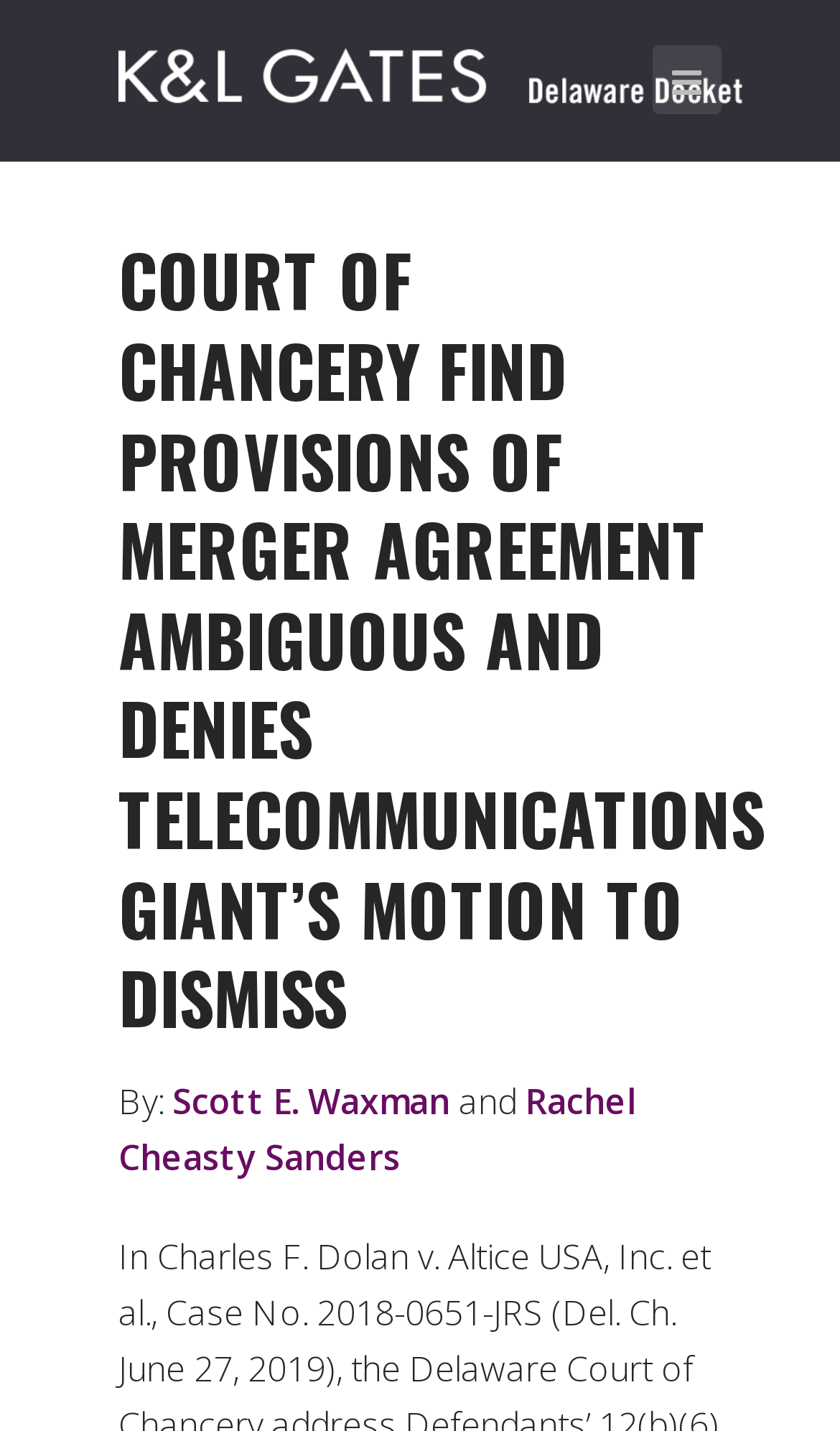Reply to the question with a brief word or phrase: Who are the authors of the article?

Scott E. Waxman and Rachel Cheasty Sanders